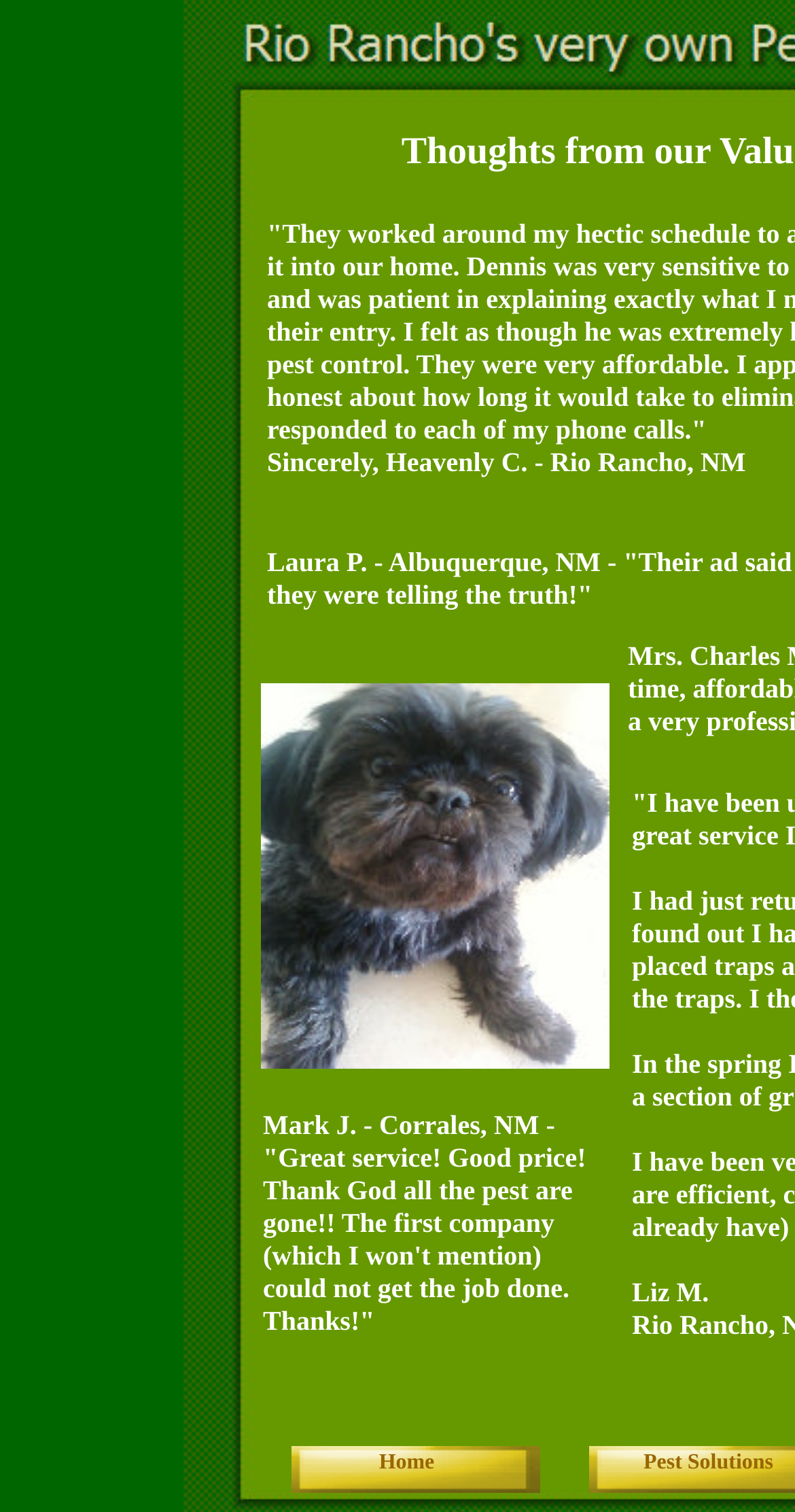Provide the bounding box coordinates of the HTML element this sentence describes: "Home". The bounding box coordinates consist of four float numbers between 0 and 1, i.e., [left, top, right, bottom].

[0.477, 0.96, 0.546, 0.975]